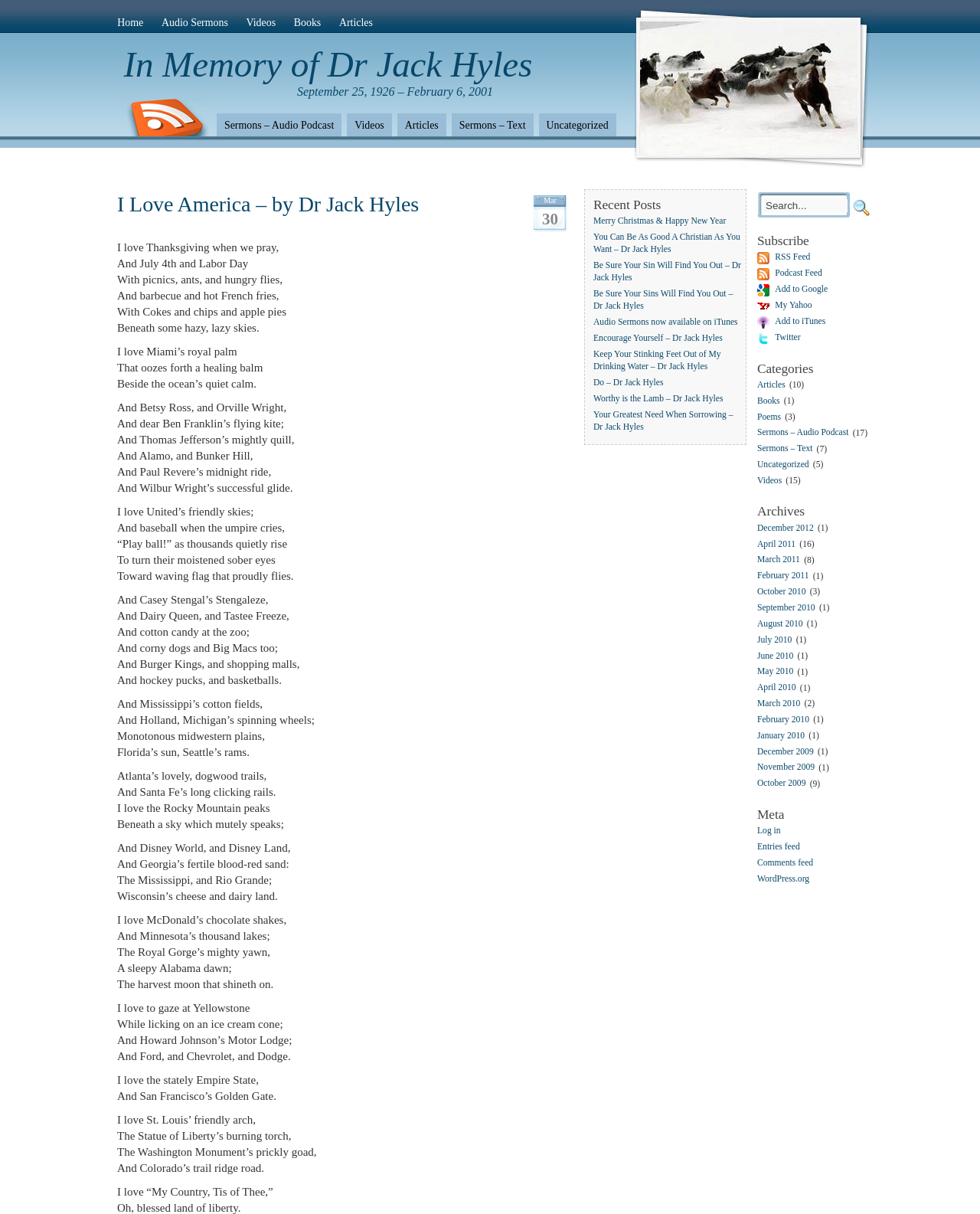Pinpoint the bounding box coordinates of the clickable area necessary to execute the following instruction: "Subscribe to this site with RSS". The coordinates should be given as four float numbers between 0 and 1, namely [left, top, right, bottom].

[0.127, 0.078, 0.213, 0.118]